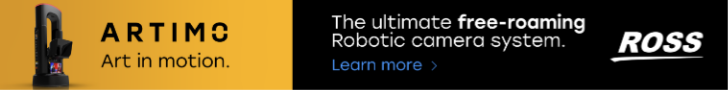Answer the following query with a single word or phrase:
What is the background color of the advertisement?

Black and yellow